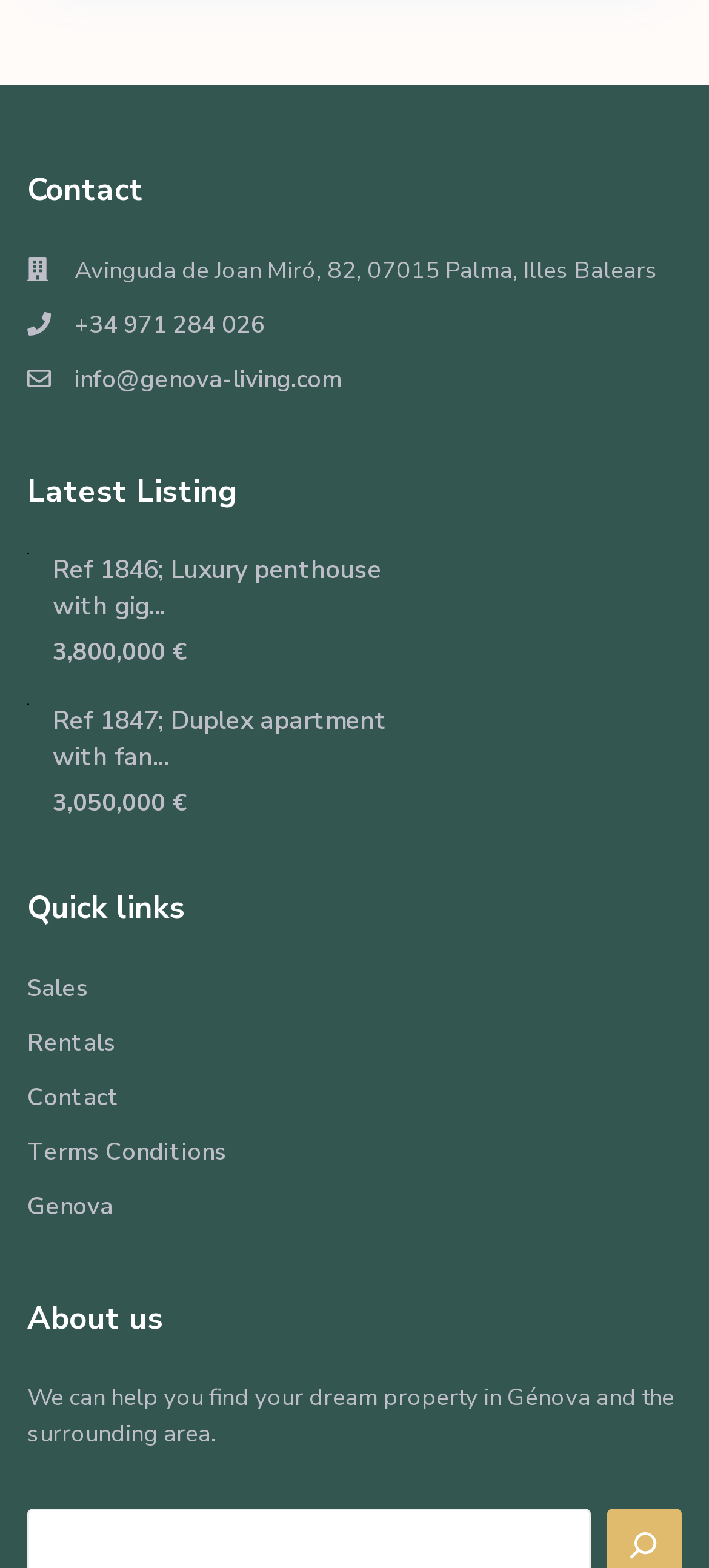What is the address of the contact?
Based on the image, provide your answer in one word or phrase.

Avinguda de Joan Miró, 82, 07015 Palma, Illes Balears